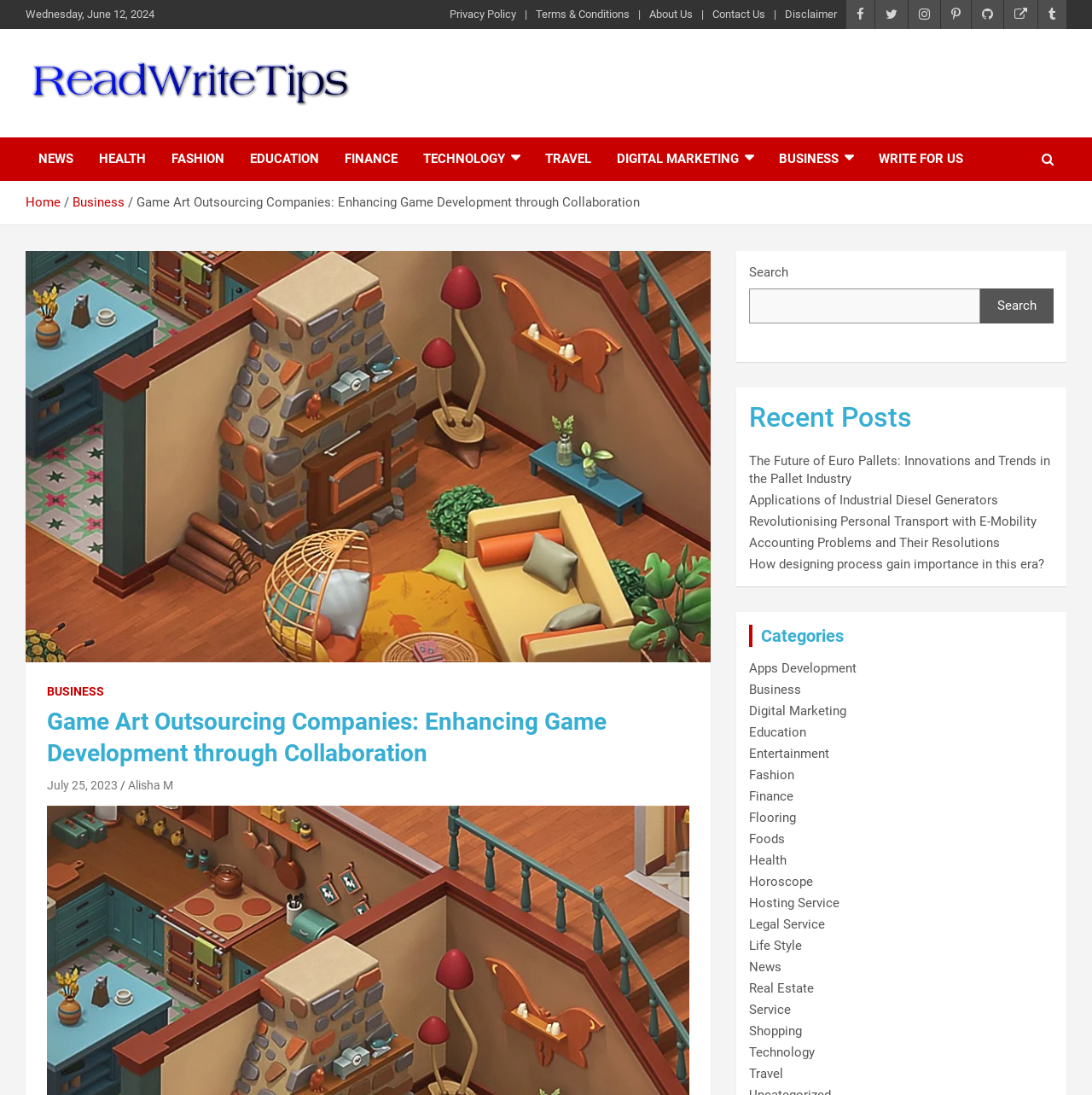How many categories are listed on the webpage?
Make sure to answer the question with a detailed and comprehensive explanation.

The categories are listed under the heading 'Categories' and can be counted by looking at the links under this heading. There are 21 links, each representing a category.